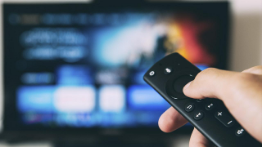What issue might the user be experiencing with their Vizio TV?
Answer with a single word or phrase by referring to the visual content.

Won't turn on